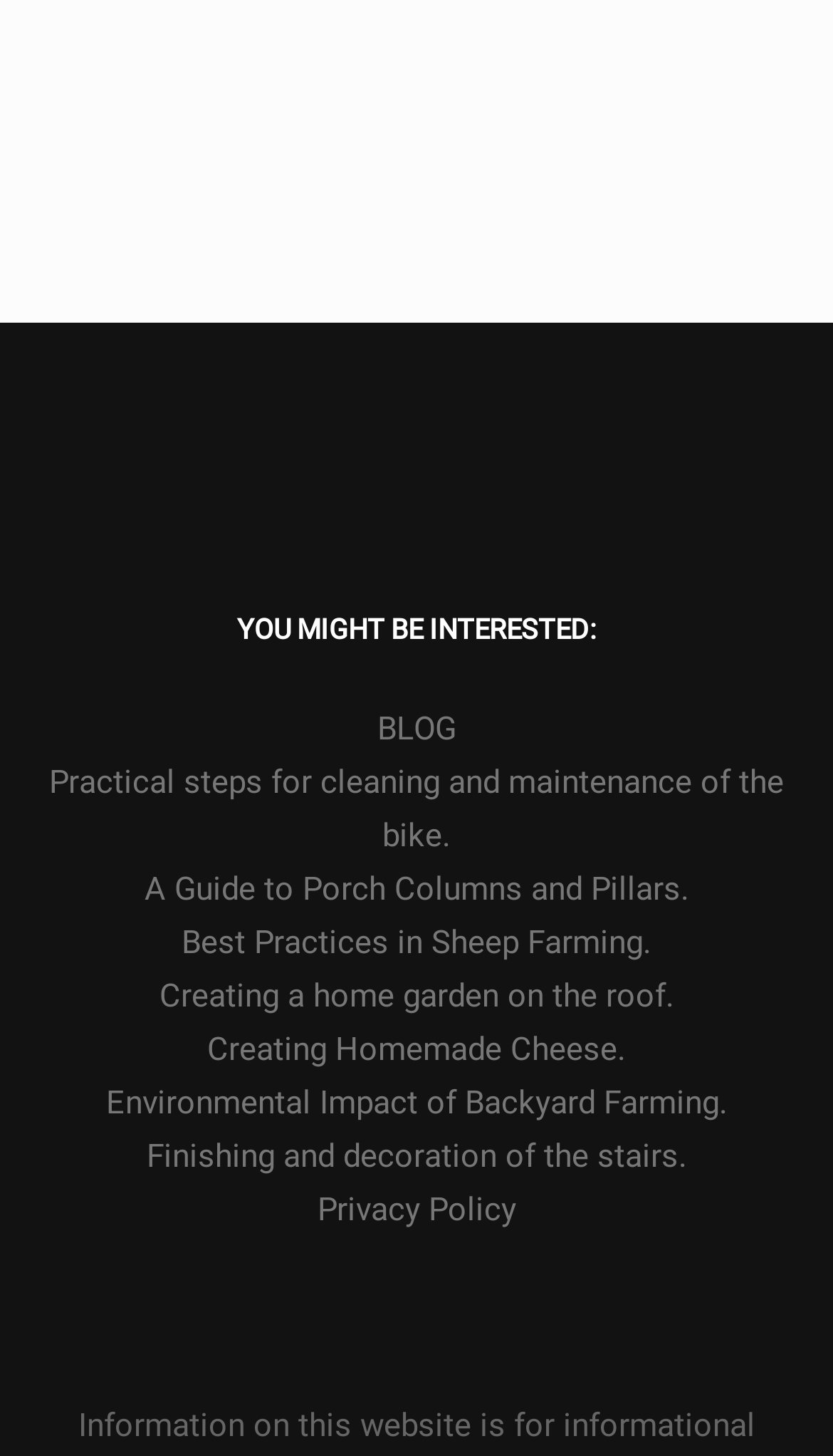What is the topic of the first link?
Provide a detailed and well-explained answer to the question.

I looked at the first link under 'YOU MIGHT BE INTERESTED:' which has a bounding box coordinate of [0.051, 0.52, 0.949, 0.594] and found that it is 'Practical steps for cleaning and maintenance of the bike.' which is related to bike maintenance.